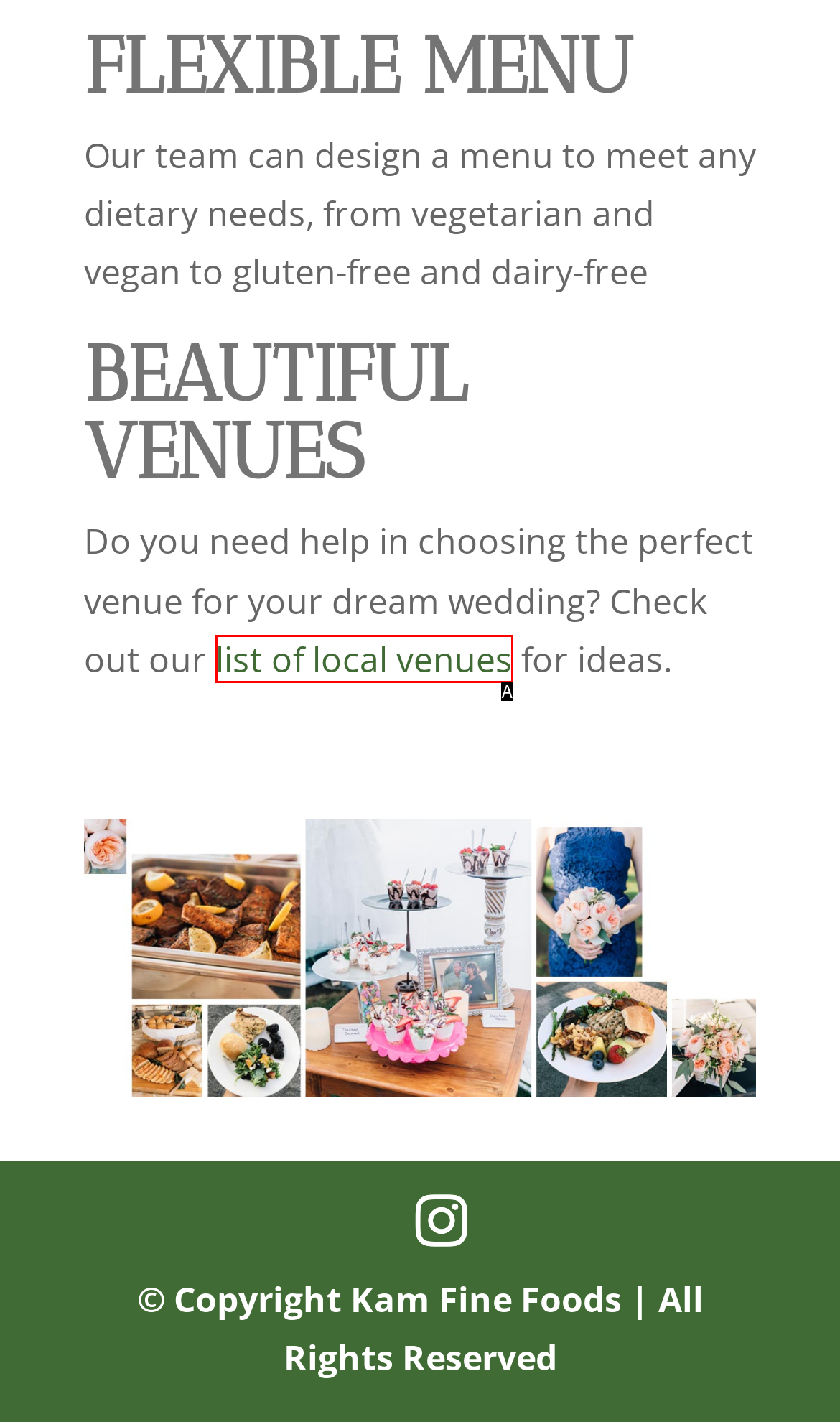Based on the description: list of local venues, identify the matching HTML element. Reply with the letter of the correct option directly.

A